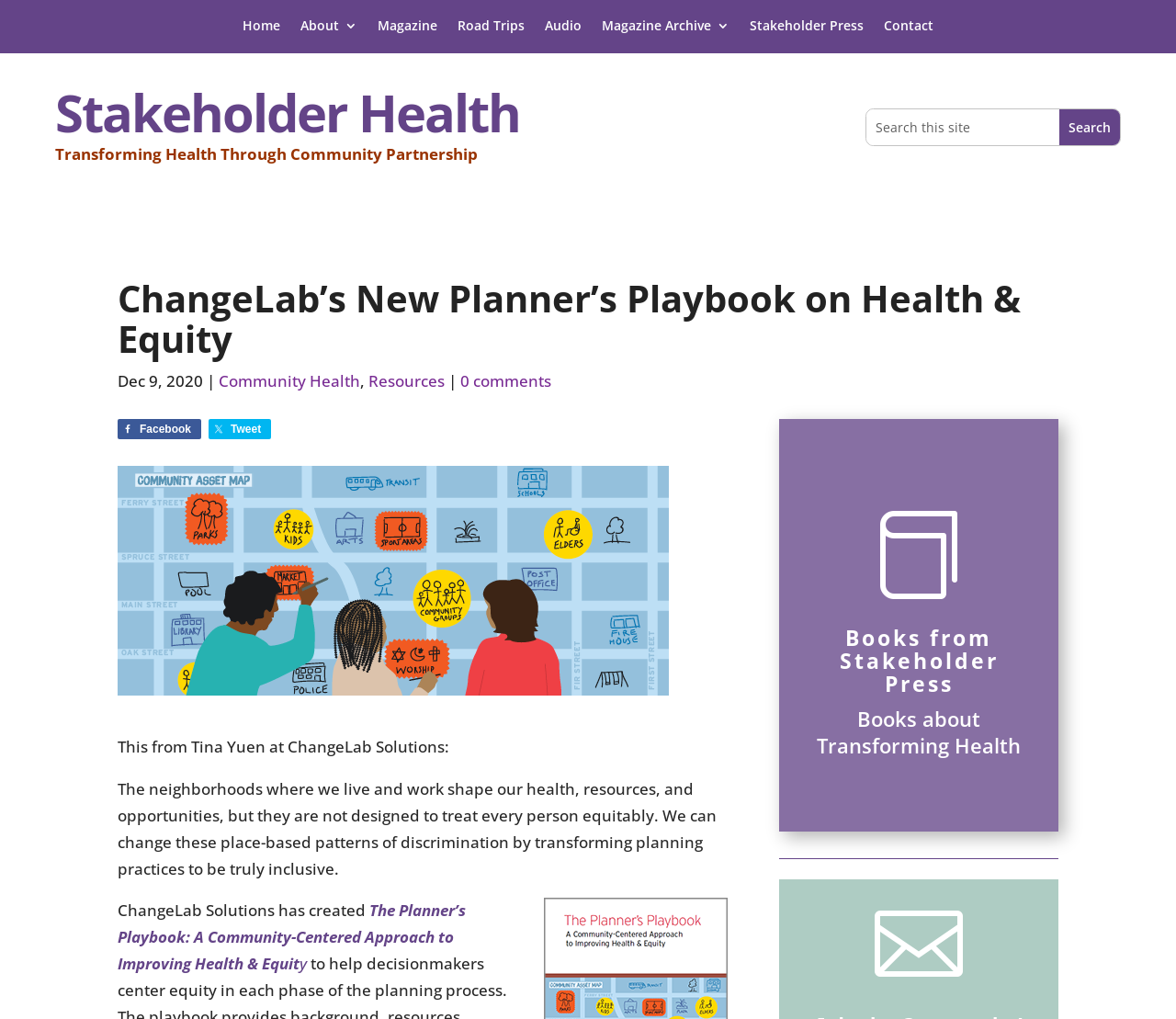Given the content of the image, can you provide a detailed answer to the question?
How many social media links are there?

I counted the social media links by looking at the links 'Facebook' and 'Tweet' with their corresponding images, which indicates that there are two social media links.